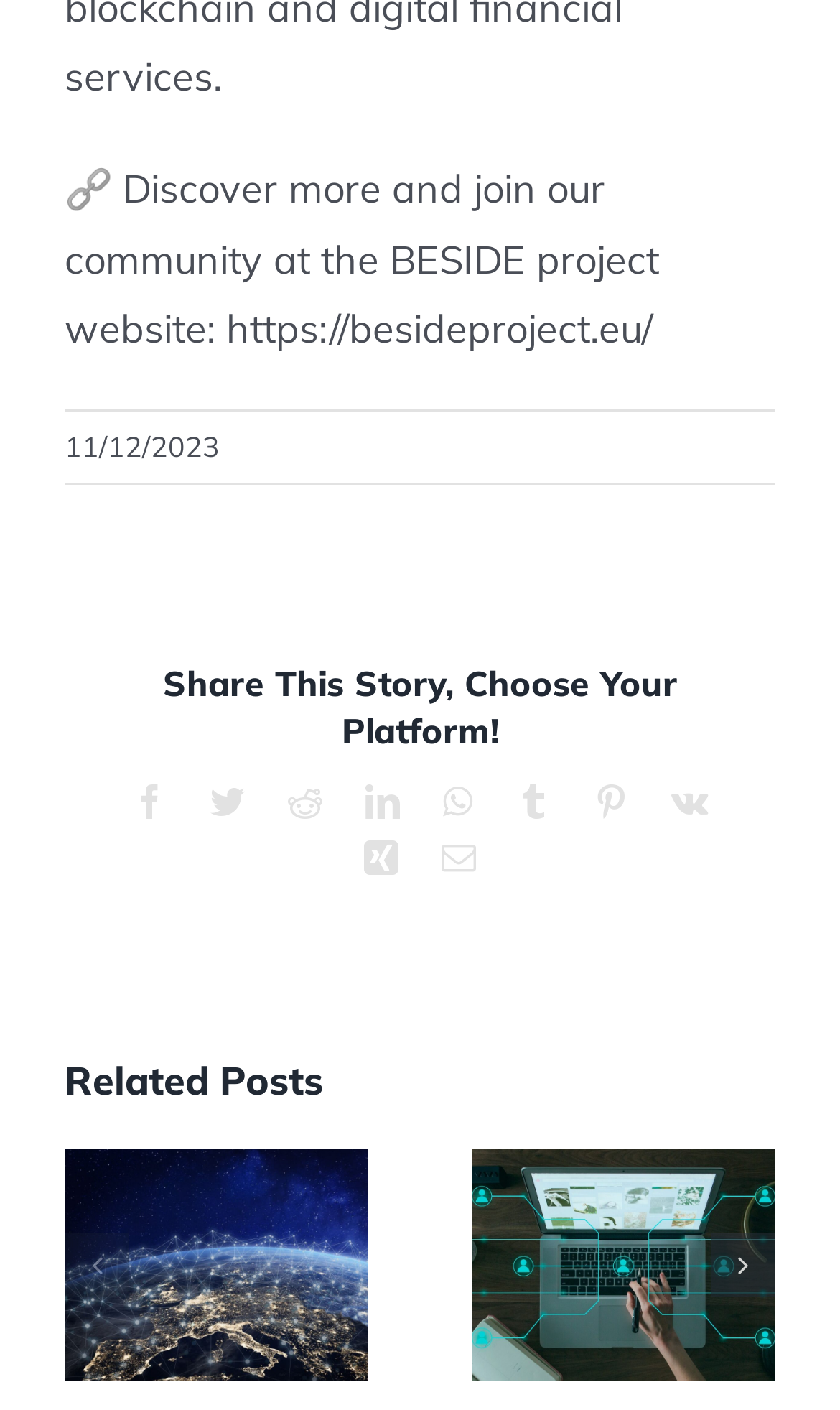Answer the question below in one word or phrase:
What is the date mentioned on the webpage?

11/12/2023